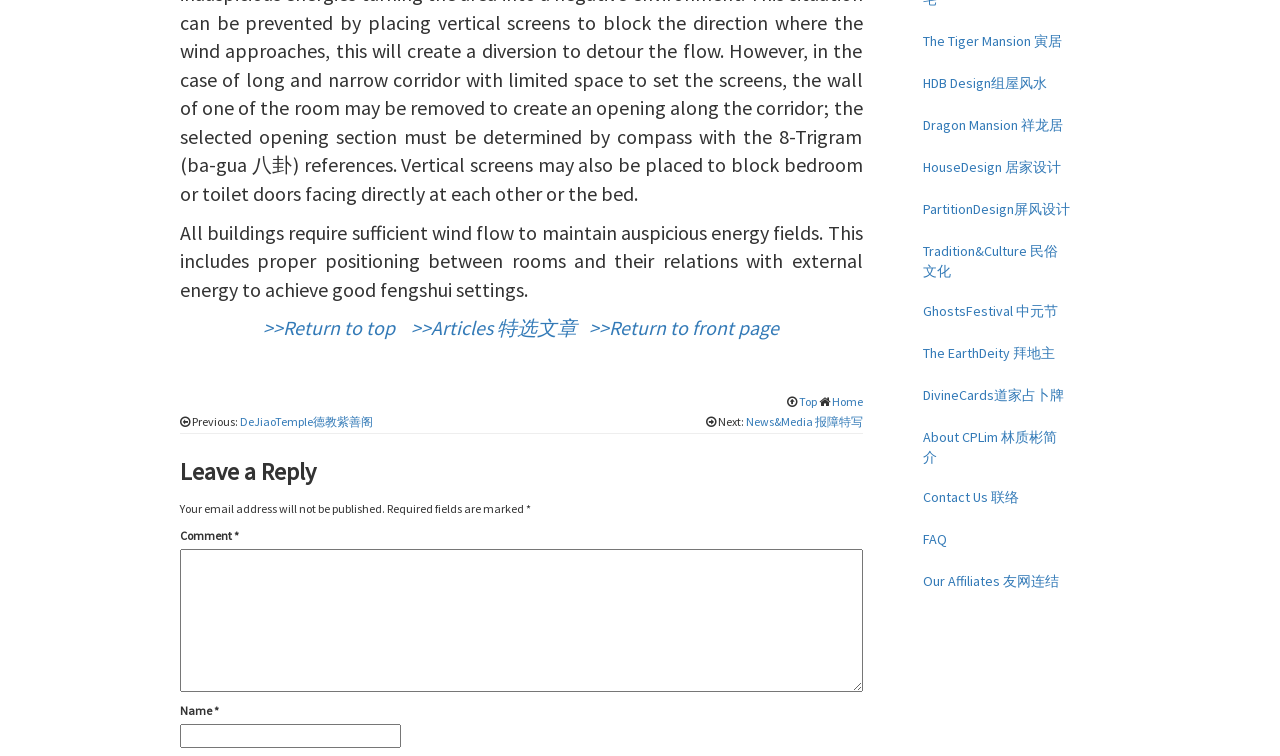Please find the bounding box coordinates of the element that must be clicked to perform the given instruction: "Click on the 'Articles 特选文章' link". The coordinates should be four float numbers from 0 to 1, i.e., [left, top, right, bottom].

[0.321, 0.417, 0.451, 0.45]